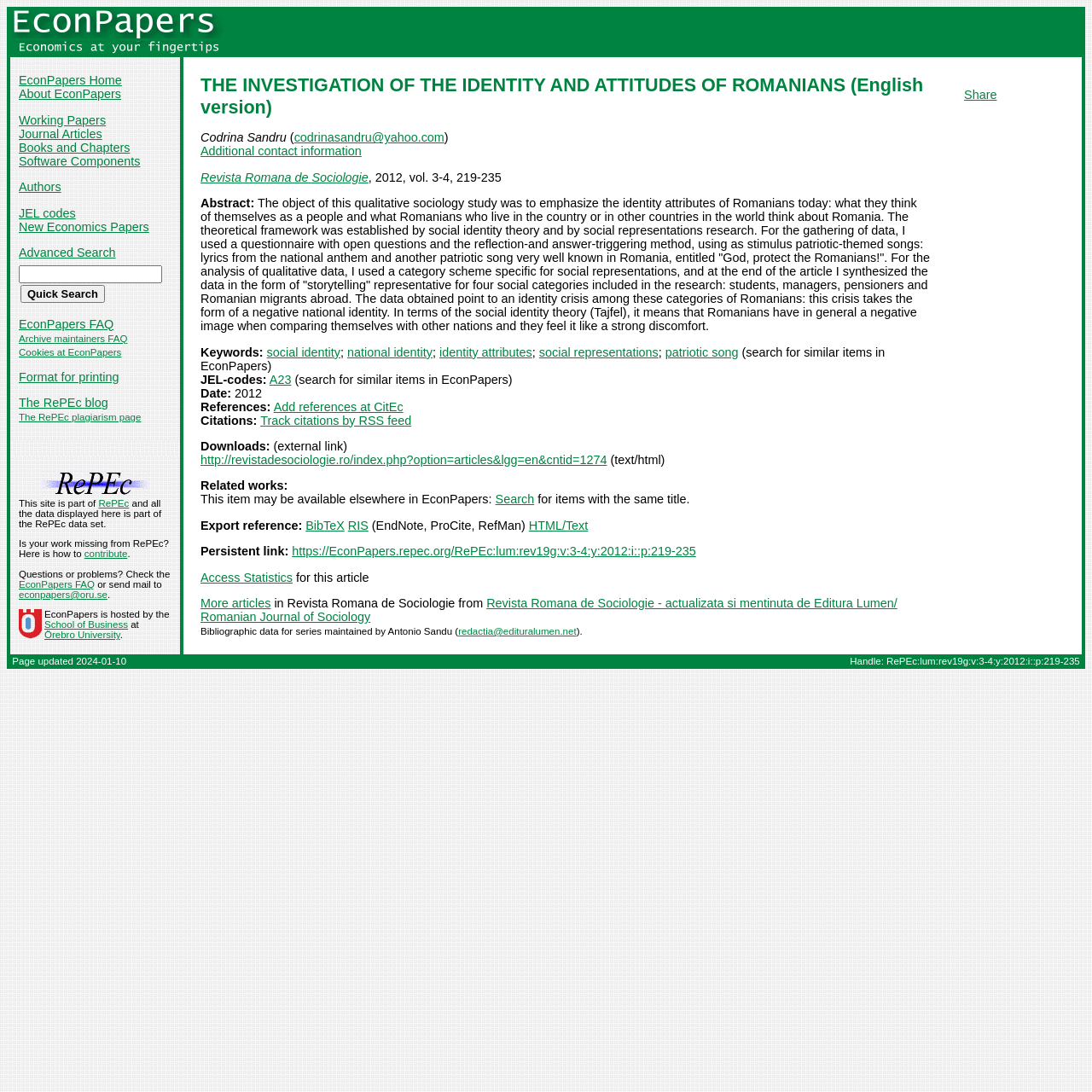Identify the webpage's primary heading and generate its text.

THE INVESTIGATION OF THE IDENTITY AND ATTITUDES OF ROMANIANS (English version)